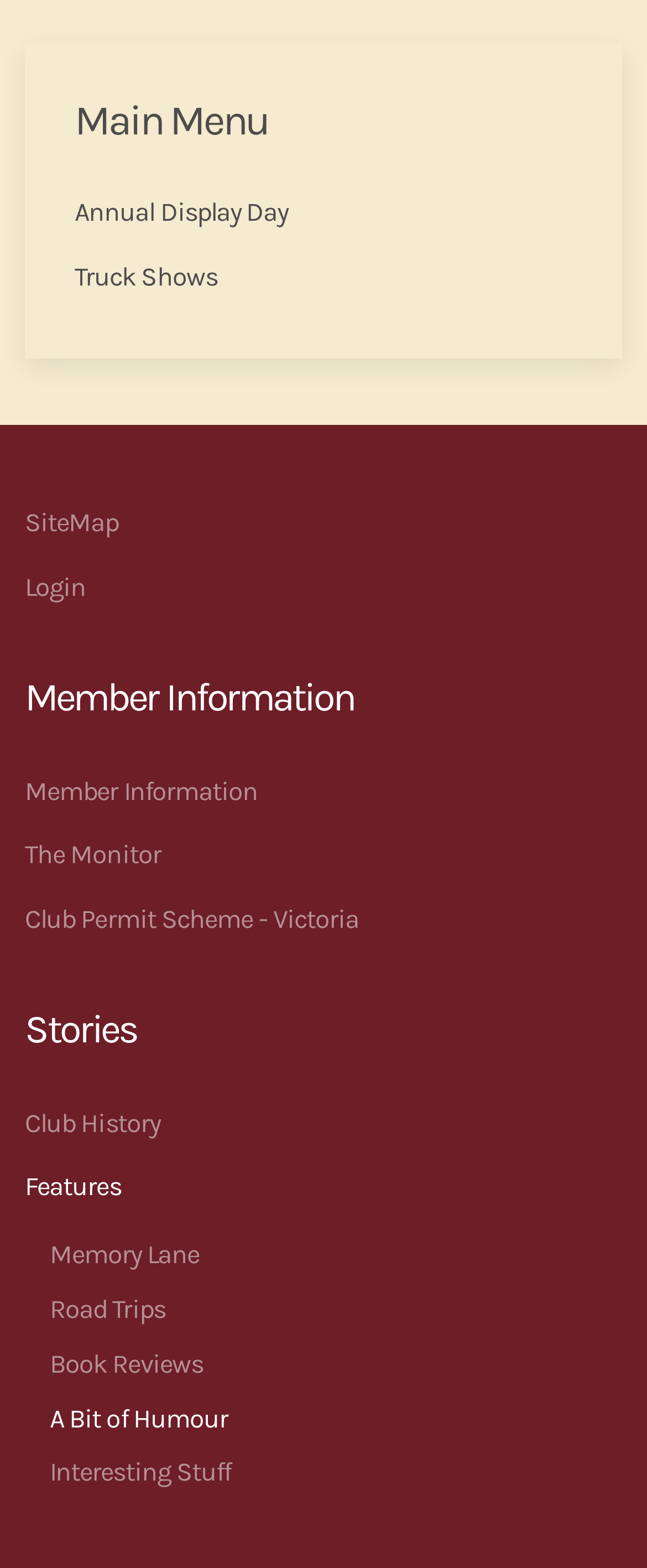Please identify the bounding box coordinates for the region that you need to click to follow this instruction: "Login to the website".

[0.038, 0.355, 0.962, 0.396]